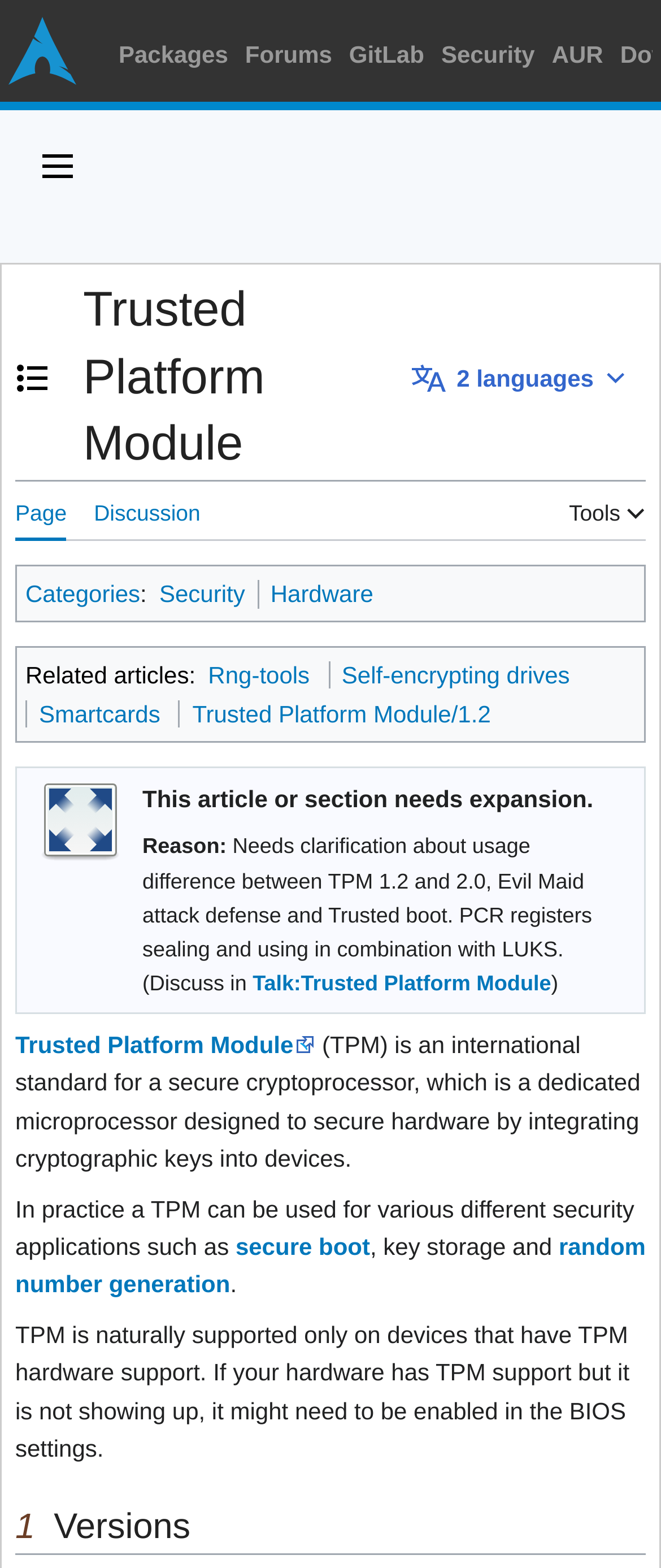Pinpoint the bounding box coordinates of the element to be clicked to execute the instruction: "Open the 'Security' page".

[0.667, 0.026, 0.809, 0.043]